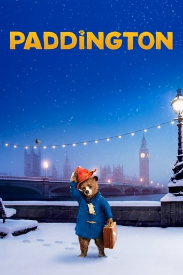Construct a detailed narrative about the image.

The image features Paddington, a beloved fictional bear, standing in a snowy London landscape illuminated by festive lights. Paddington is dressed in his signature blue coat and red hat, holding a suitcase, which symbolizes his adventures and his search for a home. The iconic Big Ben and other historic London architecture can be seen in the background, enhancing the charm of the scene. The title "PADDINGTON" appears prominently at the top, suggesting that this image is likely associated with the film series that celebrates the heartwarming tale of the bear's journey. This visual captures the essence of family-friendly storytelling and the themes of adventure and belonging that resonate throughout Paddington's story.